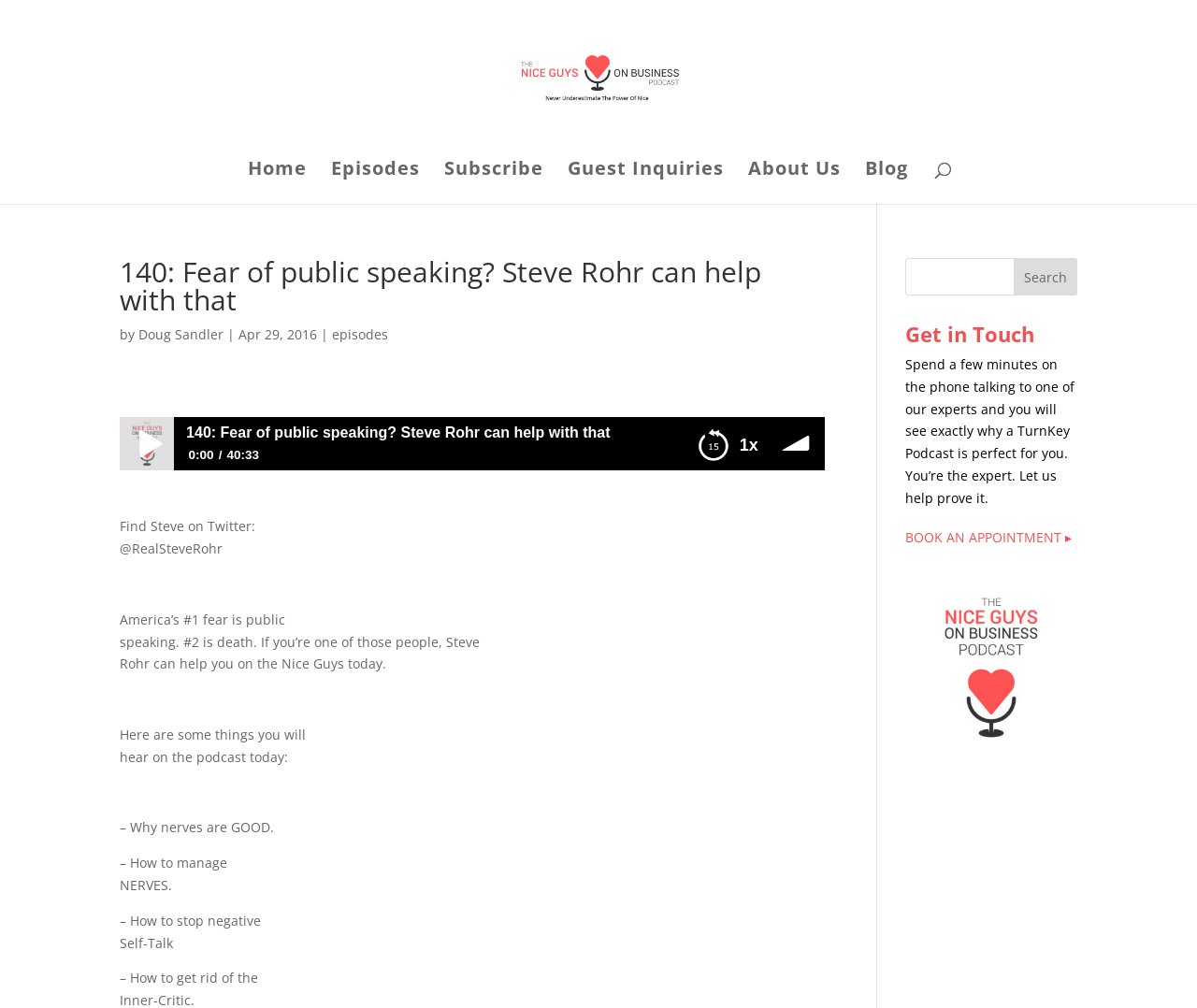Refer to the image and answer the question with as much detail as possible: What is the topic of the podcast episode?

The topic of the podcast episode is 'Fear of public speaking' as indicated by the heading '140: Fear of public speaking? Steve Rohr can help with that' and the description 'America’s #1 fear is public speaking. #2 is death. If you’re one of those people, Steve Rohr can help you on the Nice Guys today.'